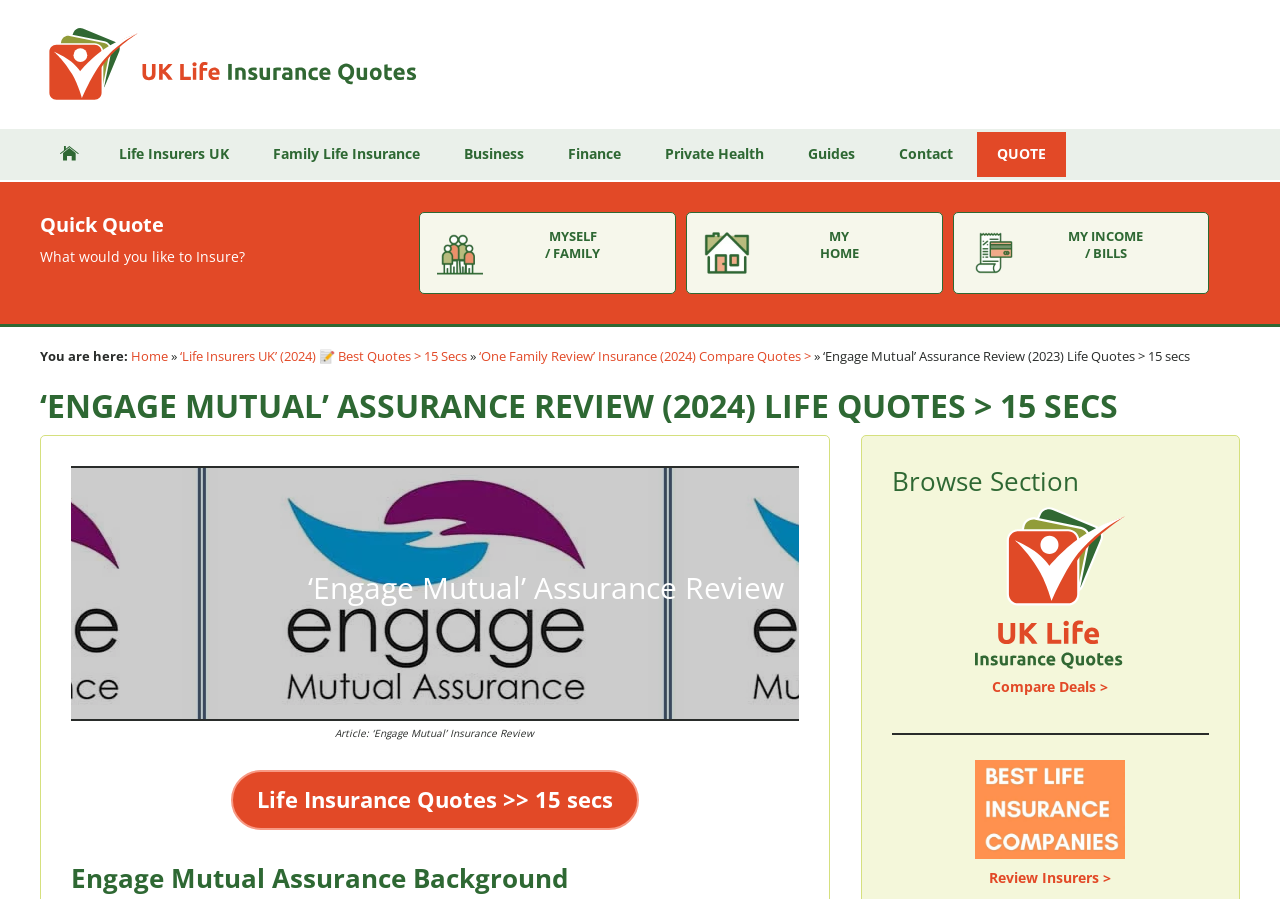Determine the bounding box coordinates for the element that should be clicked to follow this instruction: "Get life insurance quotes online". The coordinates should be given as four float numbers between 0 and 1, in the format [left, top, right, bottom].

[0.031, 0.021, 0.488, 0.121]